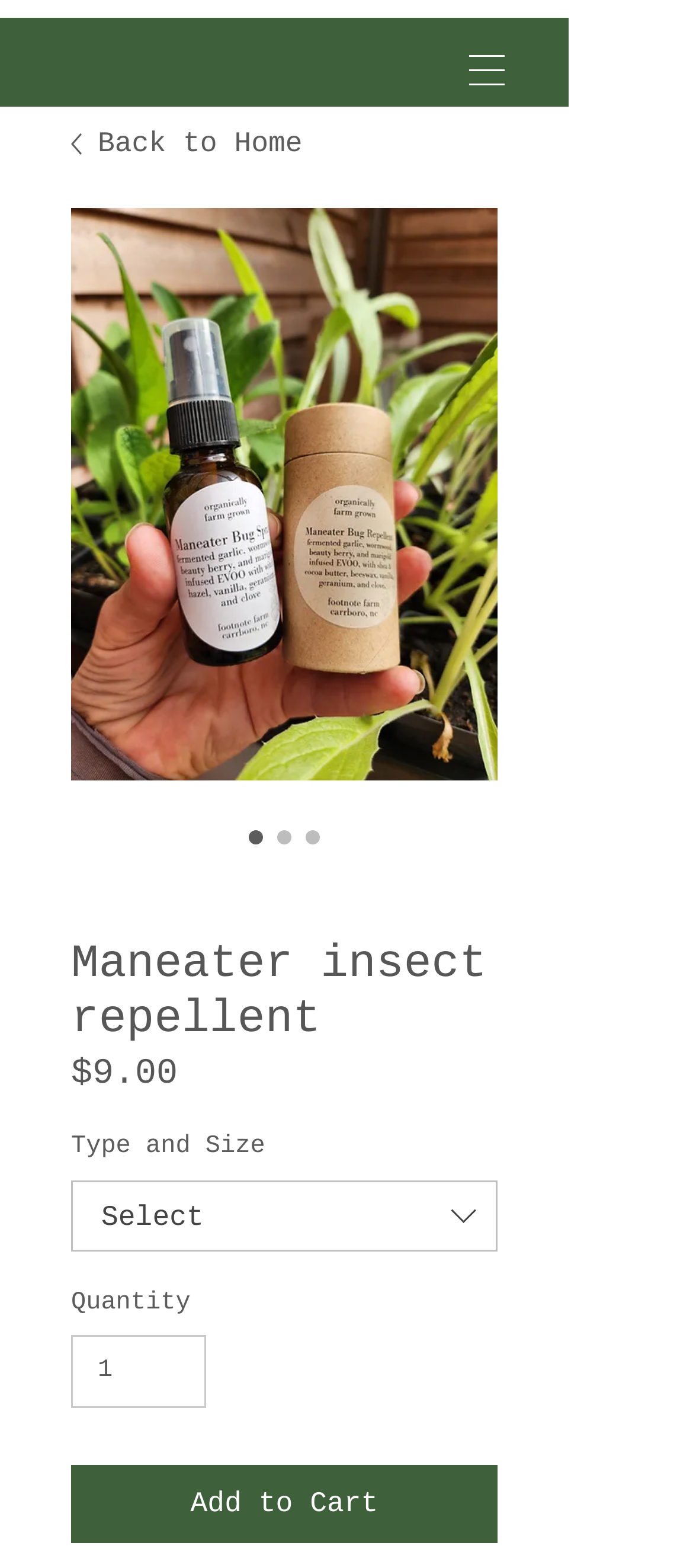Describe the entire webpage, focusing on both content and design.

This webpage is about a product called "Maneater insect repellent" from Footnote Farm. At the top, there is a navigation menu labeled "Site" with a button that has a popup menu. Below the navigation menu, there is a link to go "Back to Home" accompanied by a small image. 

To the right of the "Back to Home" link, there is a large image of the product, "Maneater insect repellent". Below the image, there is a heading with the same product name. 

Under the heading, there are three radio buttons with the same label "Maneater insect repellent", with one of them being checked. Next to the radio buttons, there is a section displaying the product price, "$9.00", and a label "Price". 

Further down, there is a section labeled "Type and Size" with a combobox that has a popup menu. To the right of the combobox, there is a small image. Below the "Type and Size" section, there is a label "Quantity" and a spinbutton to input the quantity. 

At the bottom, there is a prominent button labeled "Add to Cart" with an assertive tone, encouraging users to take action.